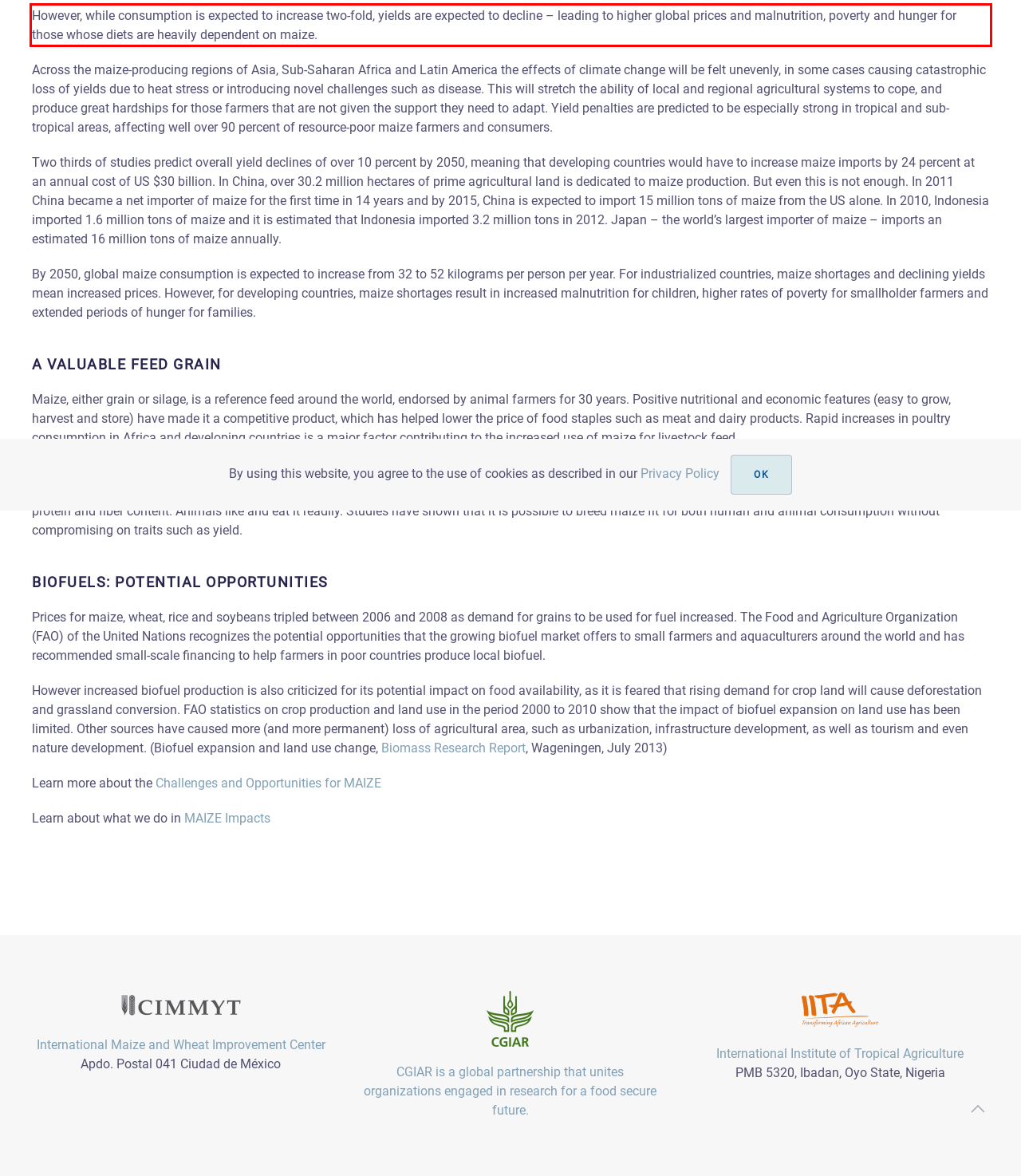Within the screenshot of a webpage, identify the red bounding box and perform OCR to capture the text content it contains.

However, while consumption is expected to increase two-fold, yields are expected to decline – leading to higher global prices and malnutrition, poverty and hunger for those whose diets are heavily dependent on maize.